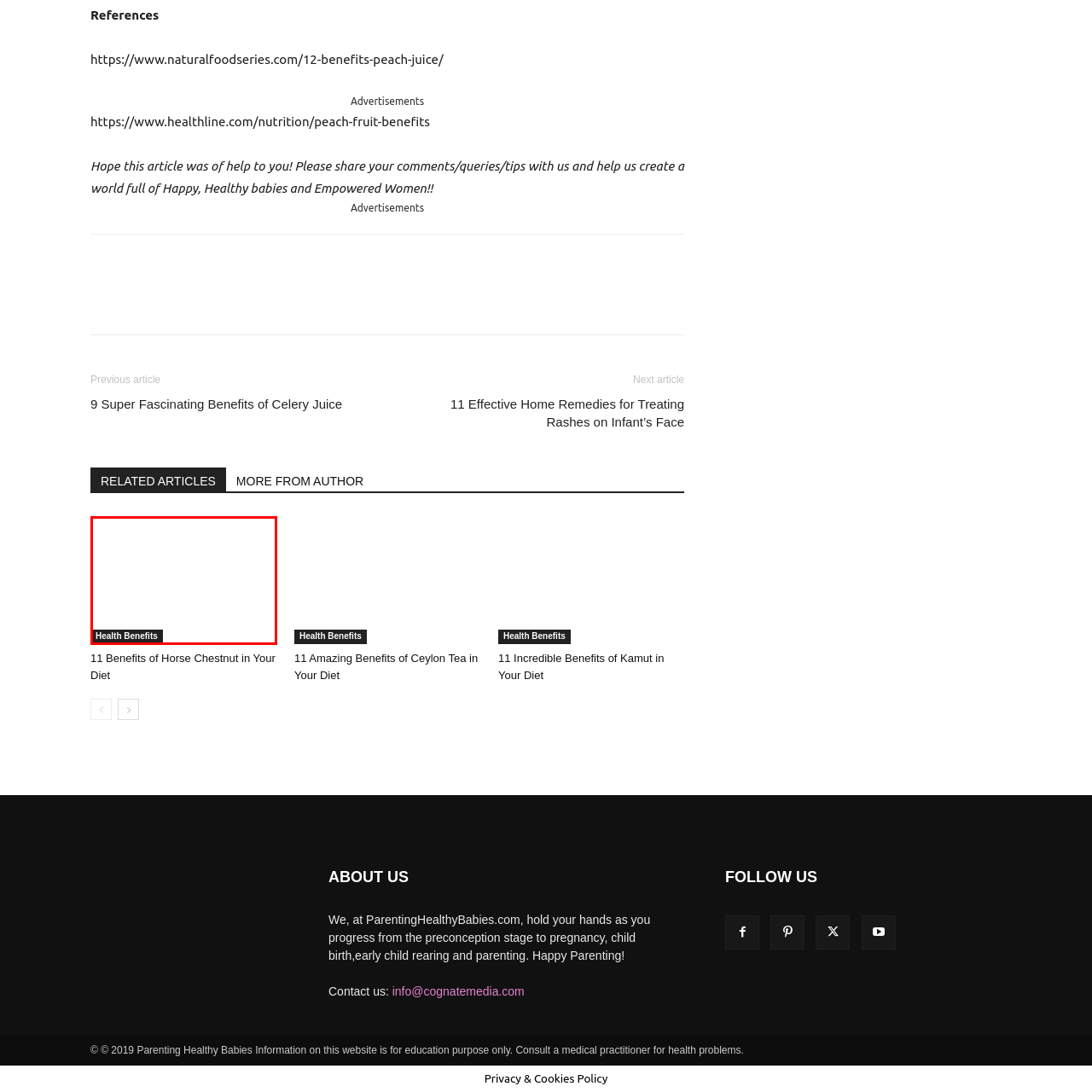Focus on the area marked by the red box, What type of information is likely to be mentioned nearby? 
Answer briefly using a single word or phrase.

Food or beverage information